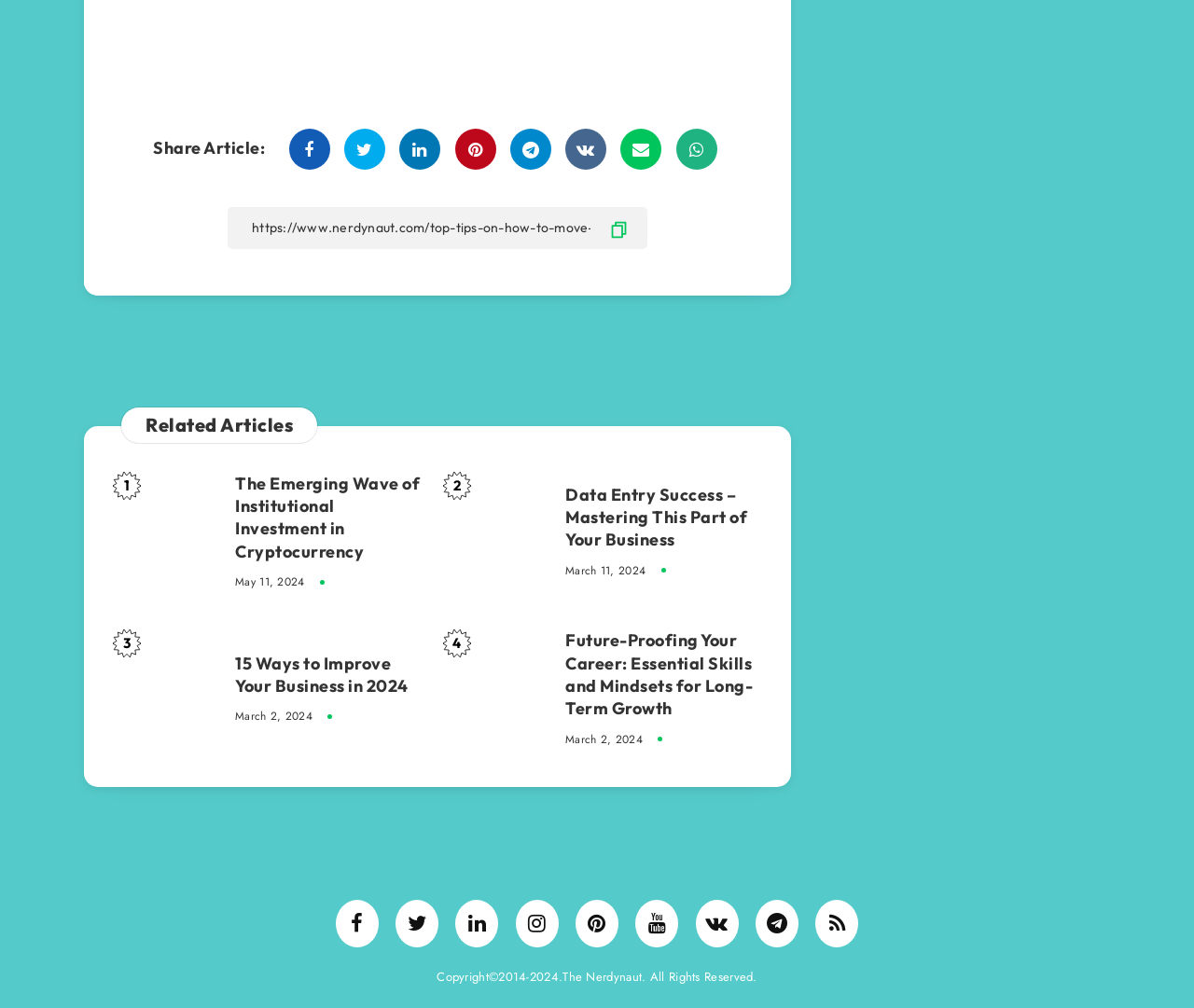What is the copyright information at the bottom?
Answer the question with just one word or phrase using the image.

Copyright 2014-2024 The Nerdynaut